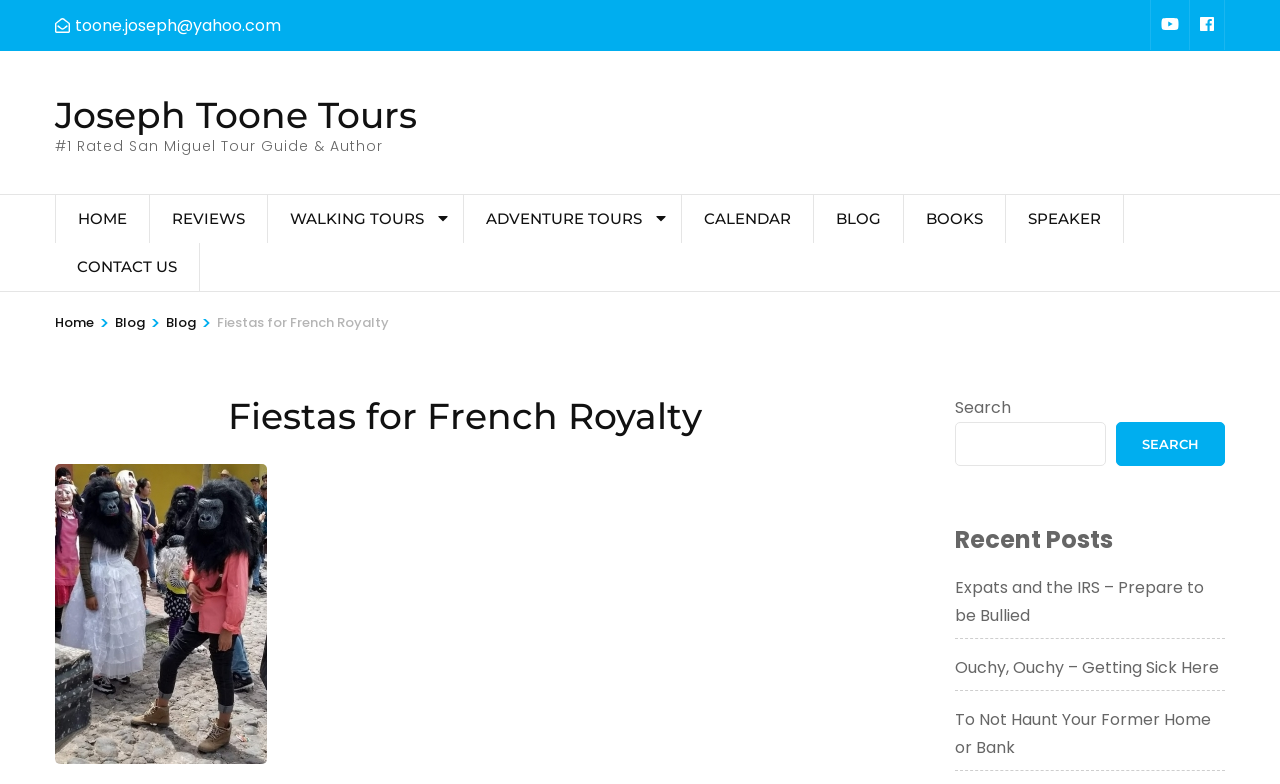From the webpage screenshot, predict the bounding box coordinates (top-left x, top-left y, bottom-right x, bottom-right y) for the UI element described here: Fiestas for French Royalty

[0.17, 0.399, 0.304, 0.427]